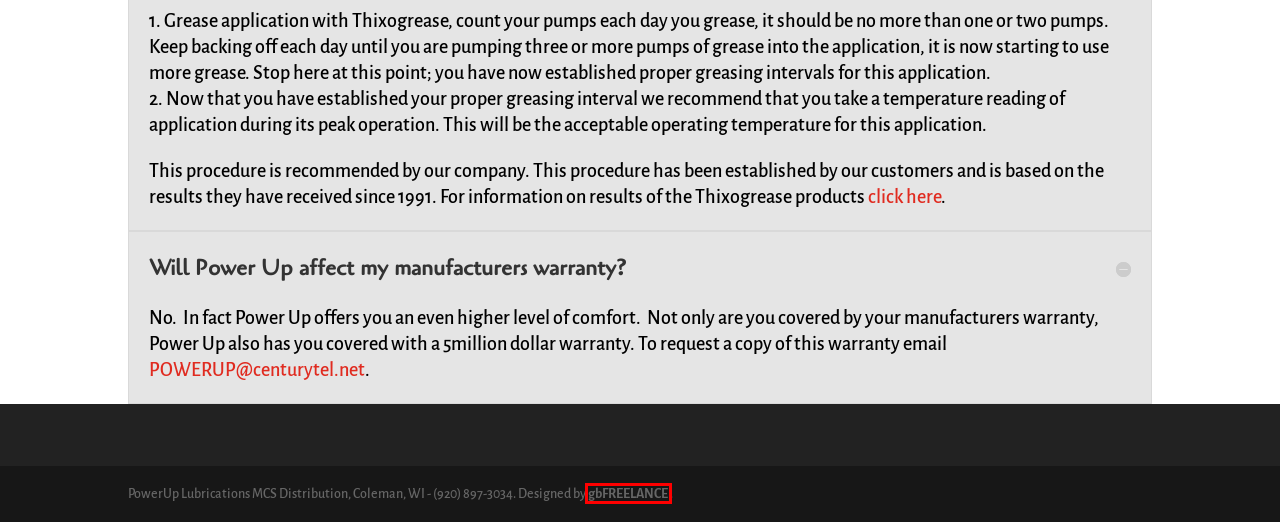You are provided with a screenshot of a webpage that includes a red rectangle bounding box. Please choose the most appropriate webpage description that matches the new webpage after clicking the element within the red bounding box. Here are the candidates:
A. PowerUp Lubrication MCS Distribution Coleman, WI - Protects Engines, Trasmissions, Fuel Systems
B. Locate Supplier | Power Up Lubrications MCS Dist Coleman WI
C. PowerUp Product Benefits - Save fuel cost, Reduce friction, Extend equipment life
D. Cart | Power Up Lubrications MCS Dist Coleman WI
E. PowerUP Thixogrease #2 | Power Up Lubrications MCS Dist Coleman WI
F. About Us | Power Up Lubrications MCS Dist Coleman WI
G. gbFREELANCE | Freelance Graphic Design | Website Design | Green Bay, WI
H. My Account | Power Up Lubrications MCS Dist Coleman WI

G